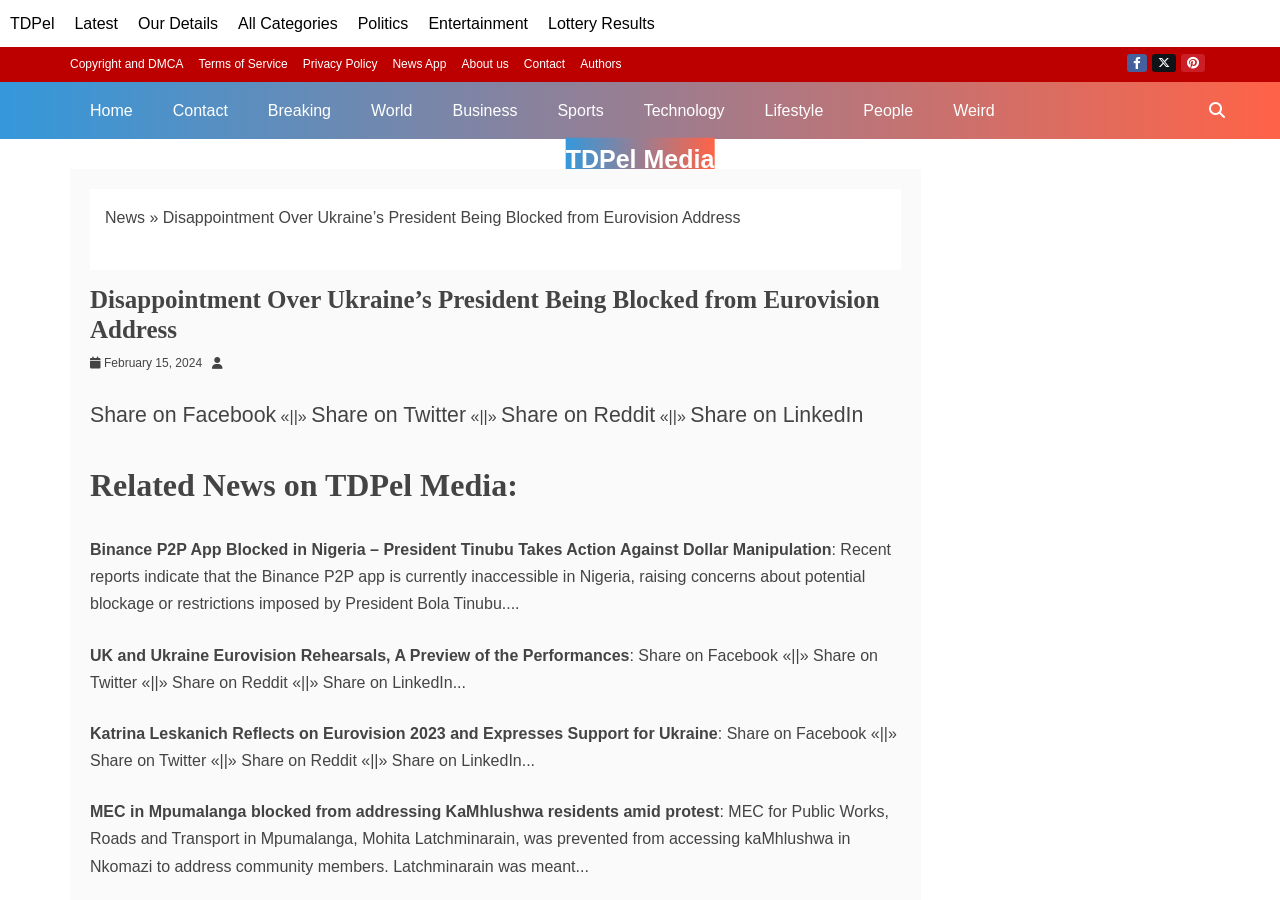Specify the bounding box coordinates of the area that needs to be clicked to achieve the following instruction: "Click on the 'TDPel' link".

[0.008, 0.017, 0.043, 0.036]